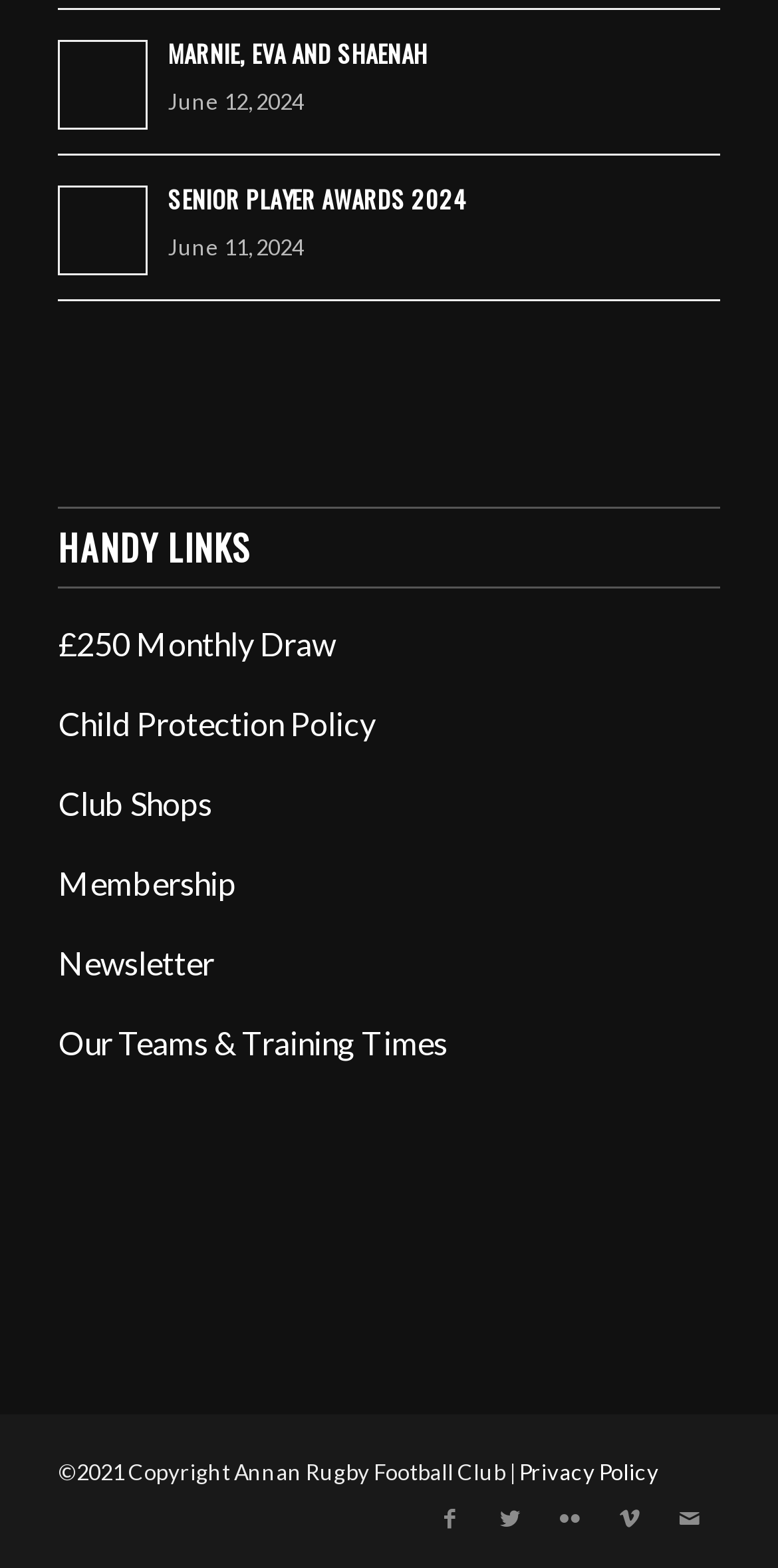Please provide the bounding box coordinates for the element that needs to be clicked to perform the instruction: "Read Child Protection Policy". The coordinates must consist of four float numbers between 0 and 1, formatted as [left, top, right, bottom].

[0.075, 0.449, 0.483, 0.473]